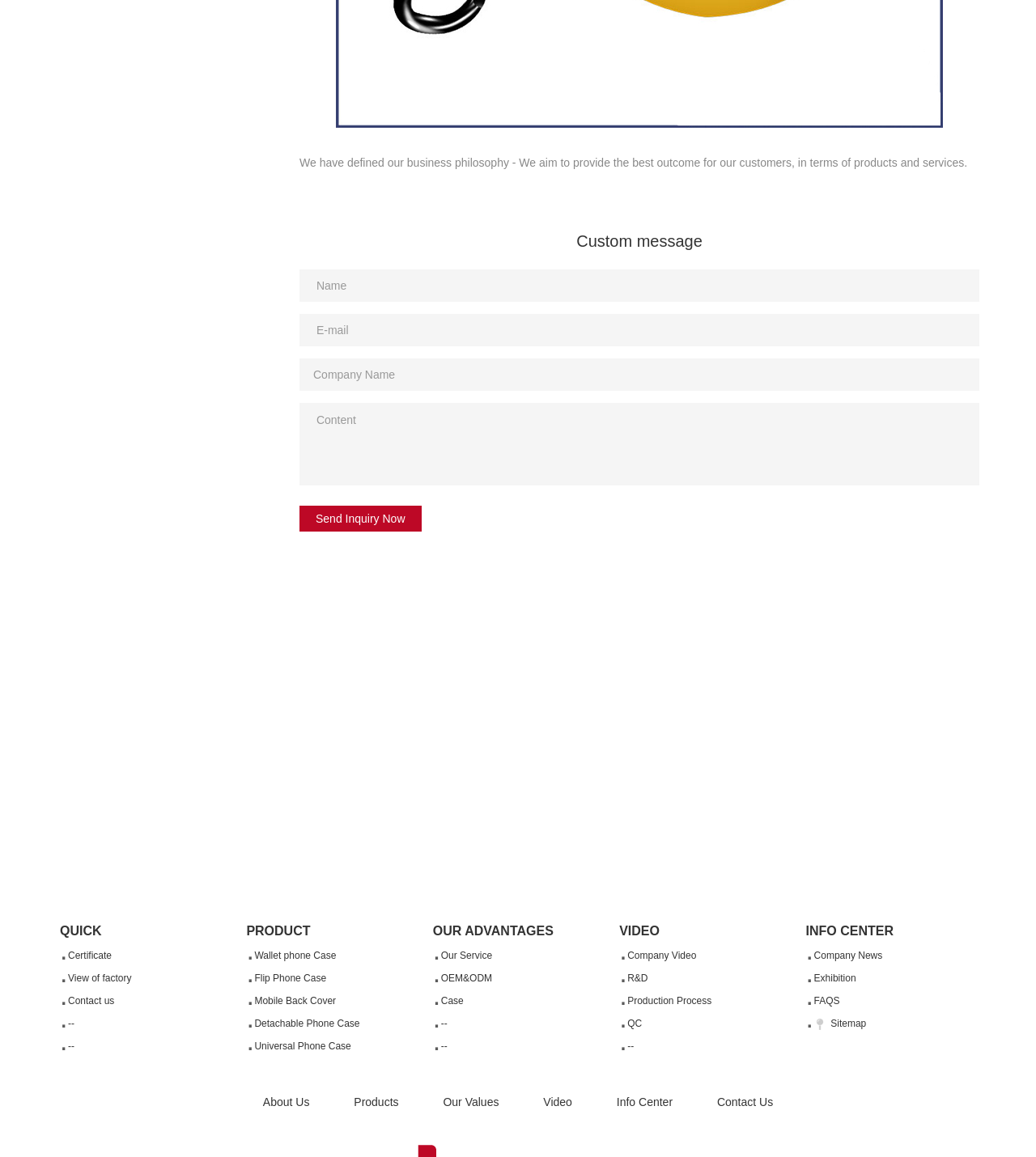What is the purpose of the 'Send Inquiry Now' button?
Relying on the image, give a concise answer in one word or a brief phrase.

To send inquiry